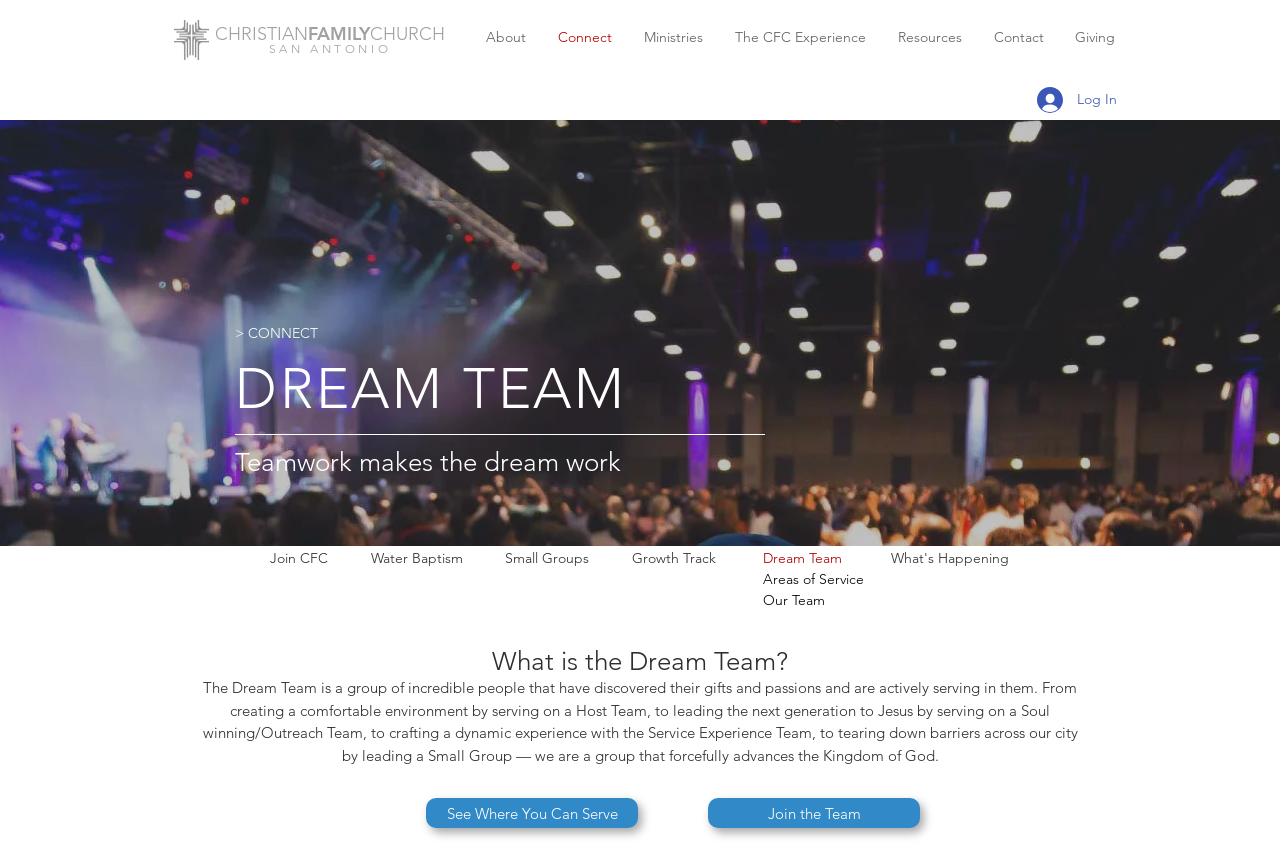Determine the bounding box coordinates of the clickable region to carry out the instruction: "Learn more about the Dream Team".

[0.553, 0.92, 0.719, 0.955]